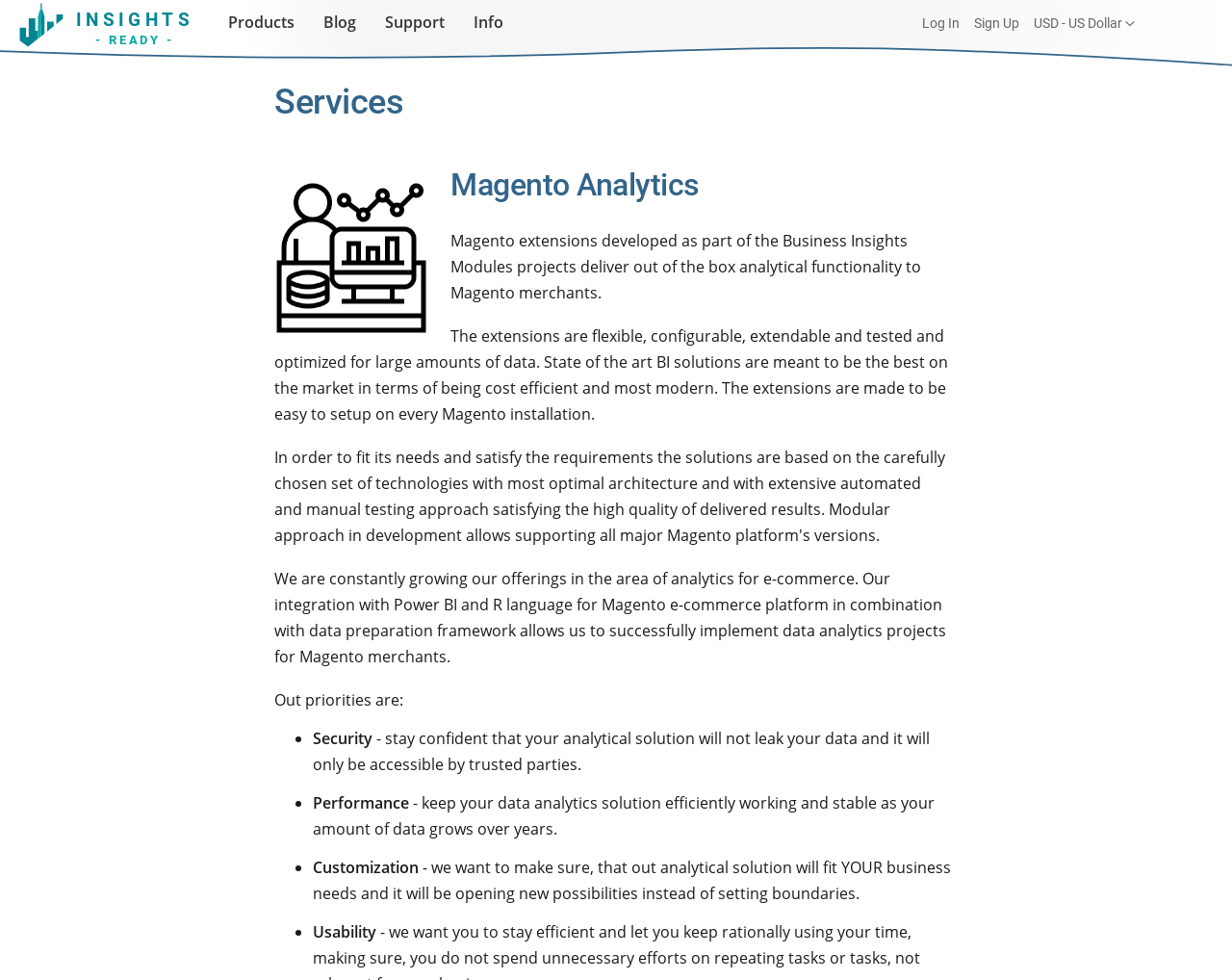Determine the bounding box coordinates of the element that should be clicked to execute the following command: "Sign up".

[0.791, 0.015, 0.827, 0.034]